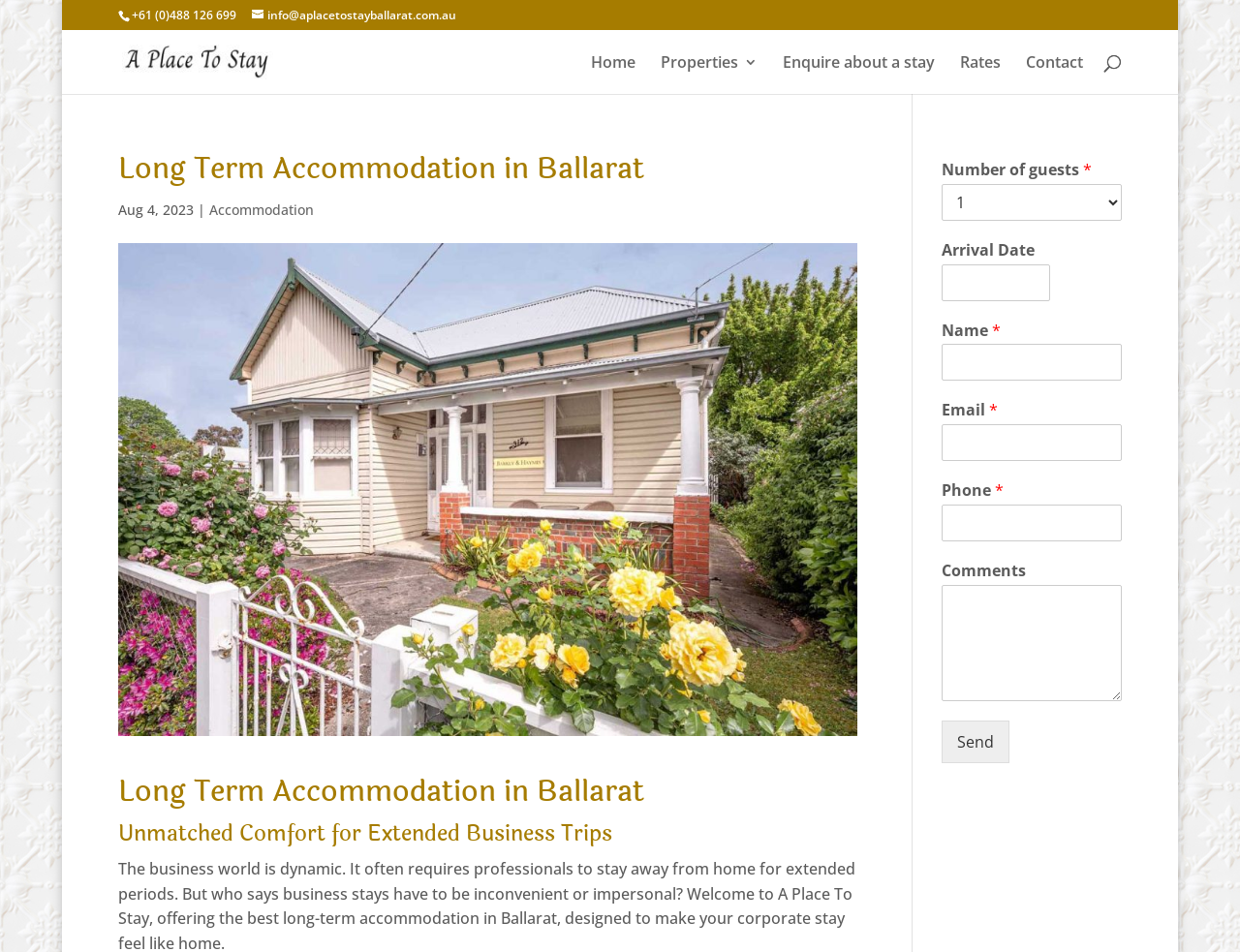What information is required to enquire about a stay?
Look at the screenshot and respond with a single word or phrase.

Name, email, phone